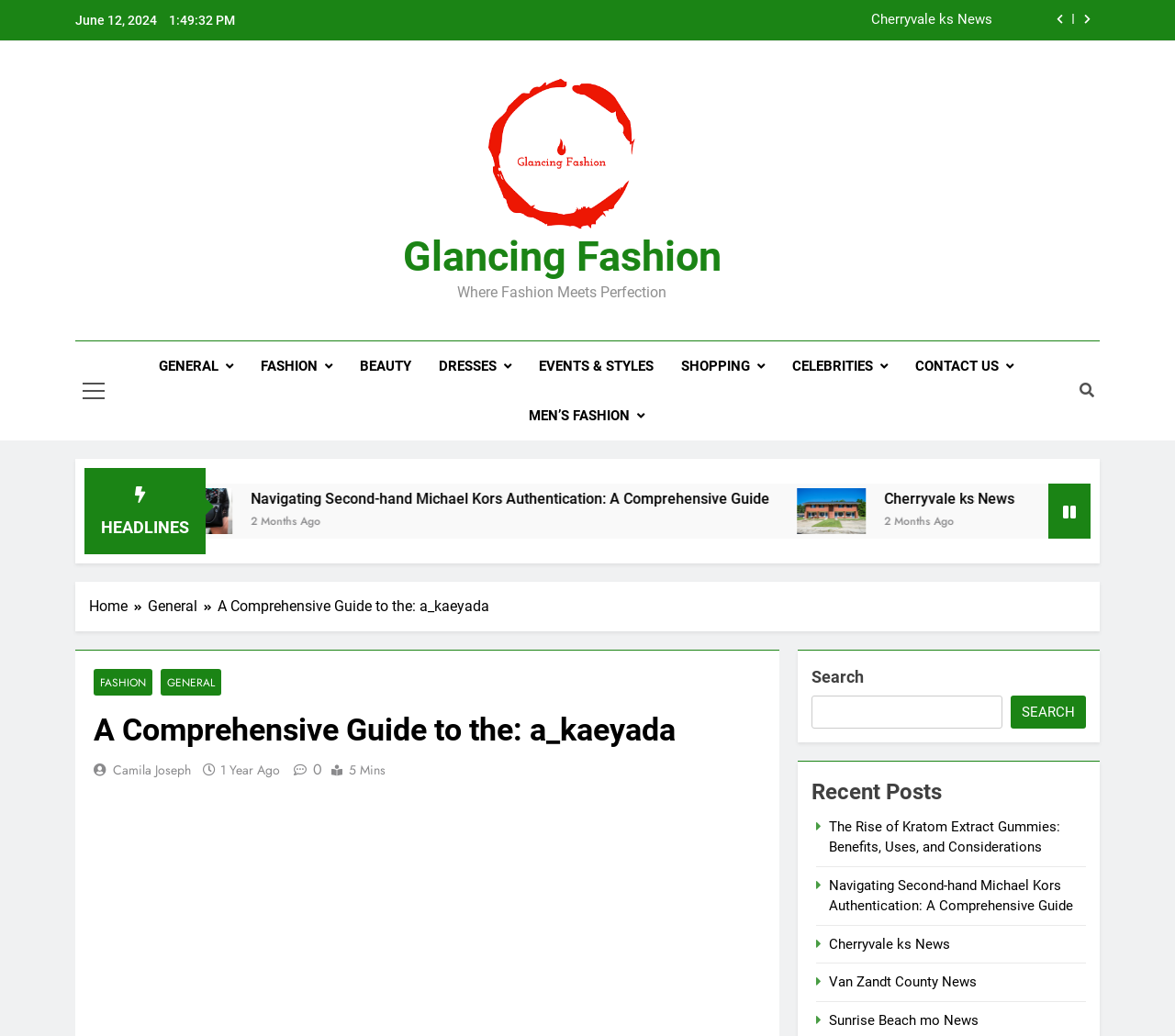Summarize the webpage comprehensively, mentioning all visible components.

This webpage appears to be a blog or news website focused on fashion, beauty, and lifestyle. At the top, there is a date "June 12, 2024" and two buttons with icons. Below that, there is a list item "Cherryvale ks News" with a link, followed by two more buttons with icons.

The main content area is divided into sections. On the left, there is a section with a heading "Glancing Fashion" and a subheading "Where Fashion Meets Perfection". Below that, there are several links to different categories, including "GENERAL", "FASHION", "BEAUTY", and more.

On the right, there are three sections with news articles or blog posts. Each section has a heading, a link to the article, and a timestamp indicating when the article was posted. The articles are about various topics, including second-hand Michael Kors authentication, Cherryvale ks News, and Van Zandt County News.

Below the news sections, there is a navigation menu with breadcrumbs, showing the current page's location in the website's hierarchy. The navigation menu includes links to "Home", "General", and the current page, "A Comprehensive Guide to the: a_kaeyada".

Further down, there is a search bar with a button to submit the search query. Below that, there is a heading "Recent Posts" with links to several recent articles, including "The Rise of Kratom Extract Gummies: Benefits, Uses, and Considerations", "Navigating Second-hand Michael Kors Authentication: A Comprehensive Guide", and more.

Throughout the page, there are several buttons and icons, including social media icons and a button to toggle the navigation menu.